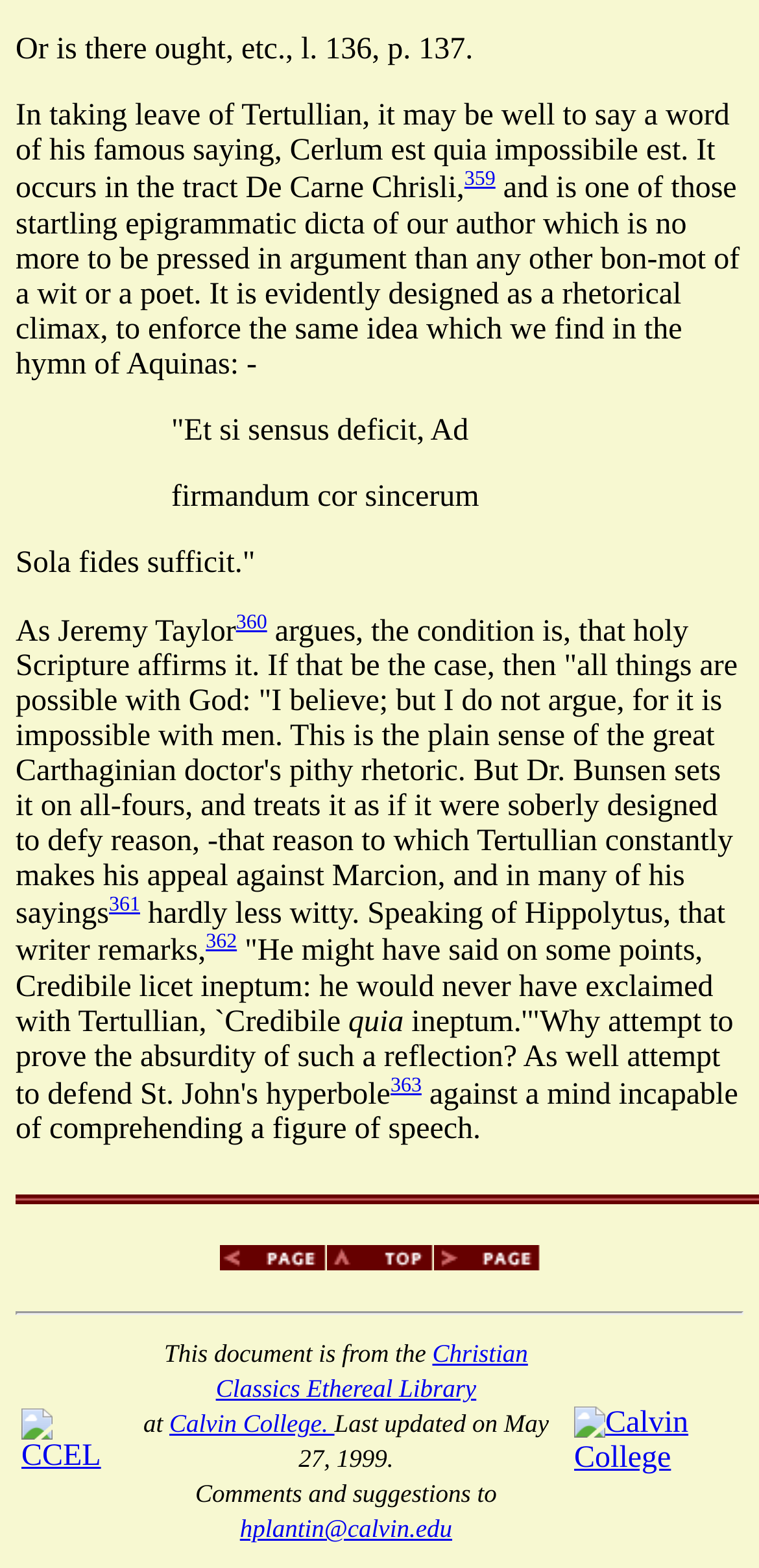Find the bounding box coordinates of the element you need to click on to perform this action: 'Click the 'Top Of Page' link'. The coordinates should be represented by four float values between 0 and 1, in the format [left, top, right, bottom].

[0.429, 0.794, 0.571, 0.815]